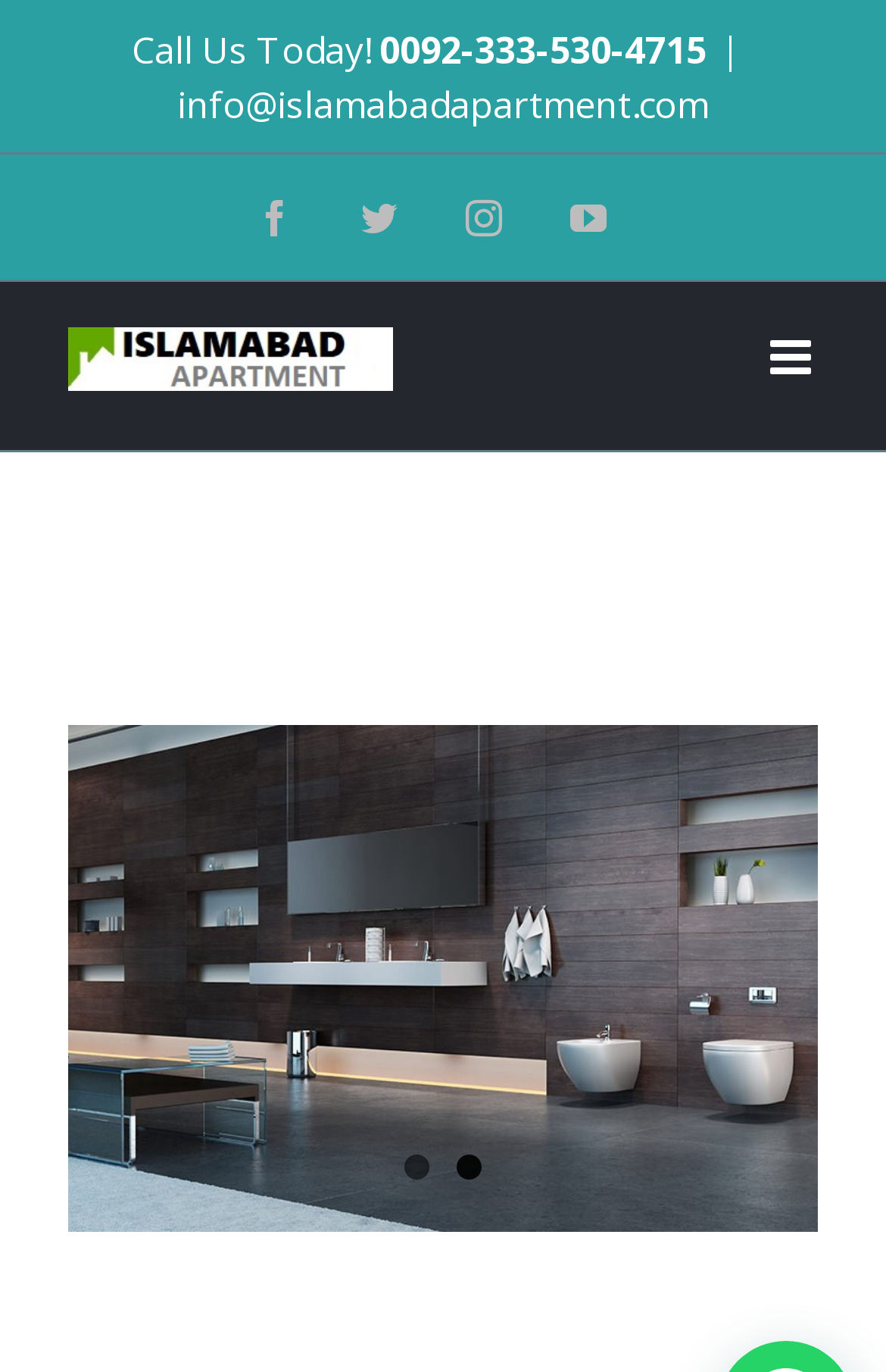What is the logo image description?
Please use the image to provide a one-word or short phrase answer.

Islamabad Luxury Apartments for Sale cantaurus Apartments for Rents l Installments l Booking l Down Payment Logo